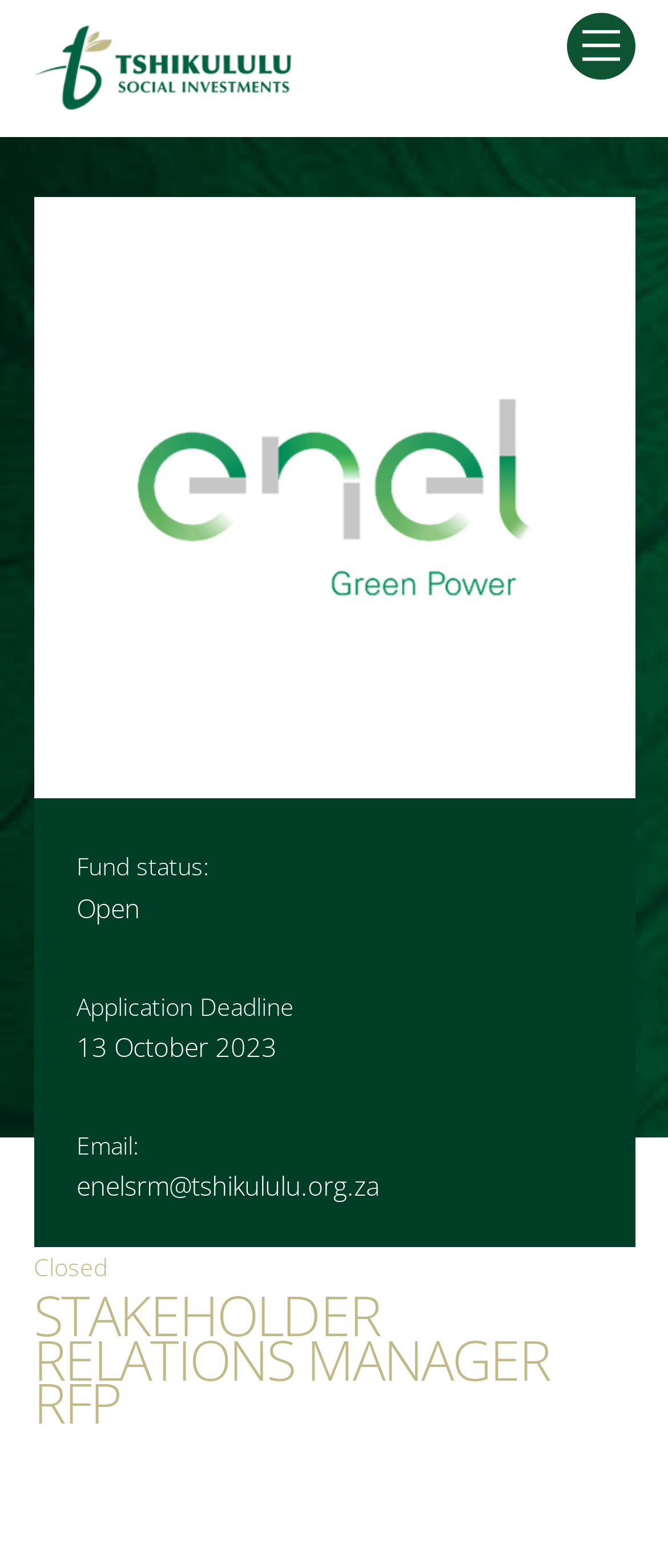Please locate the UI element described by "alt="Enel" title="Enel"" and provide its bounding box coordinates.

[0.05, 0.486, 0.95, 0.507]